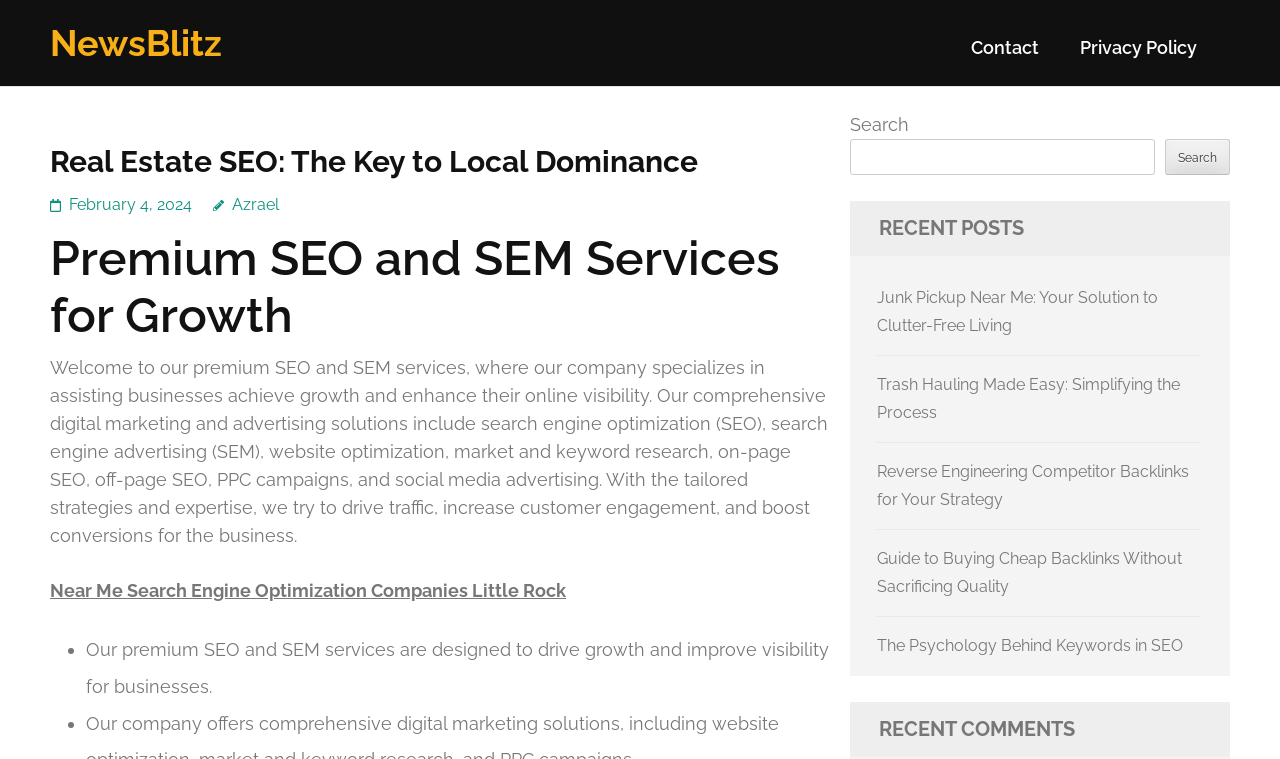Please determine the bounding box coordinates of the area that needs to be clicked to complete this task: 'View TAROT BOOK page'. The coordinates must be four float numbers between 0 and 1, formatted as [left, top, right, bottom].

None